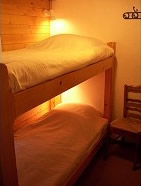Generate a detailed caption for the image.

The image depicts a cozy sleeping arrangement inside Chalet Le Loup, a ski accommodation located in the charming village of Tignes-Les-Brevieres. It features a neatly made bunk bed, with the upper bunk showcasing a soft, white mattress and linens that provide comfort and warmth. Below, a lower bed is also well-prepared, inviting guests to enjoy a restful night's sleep after a day on the slopes. The warm ambient lighting enhances the inviting atmosphere, complementing the chalet's traditional village style. Accommodating four bedrooms in total, the chalet offers a relaxed, homely environment perfect for families or groups looking for an enjoyable skiing holiday in the Espace Killy region.